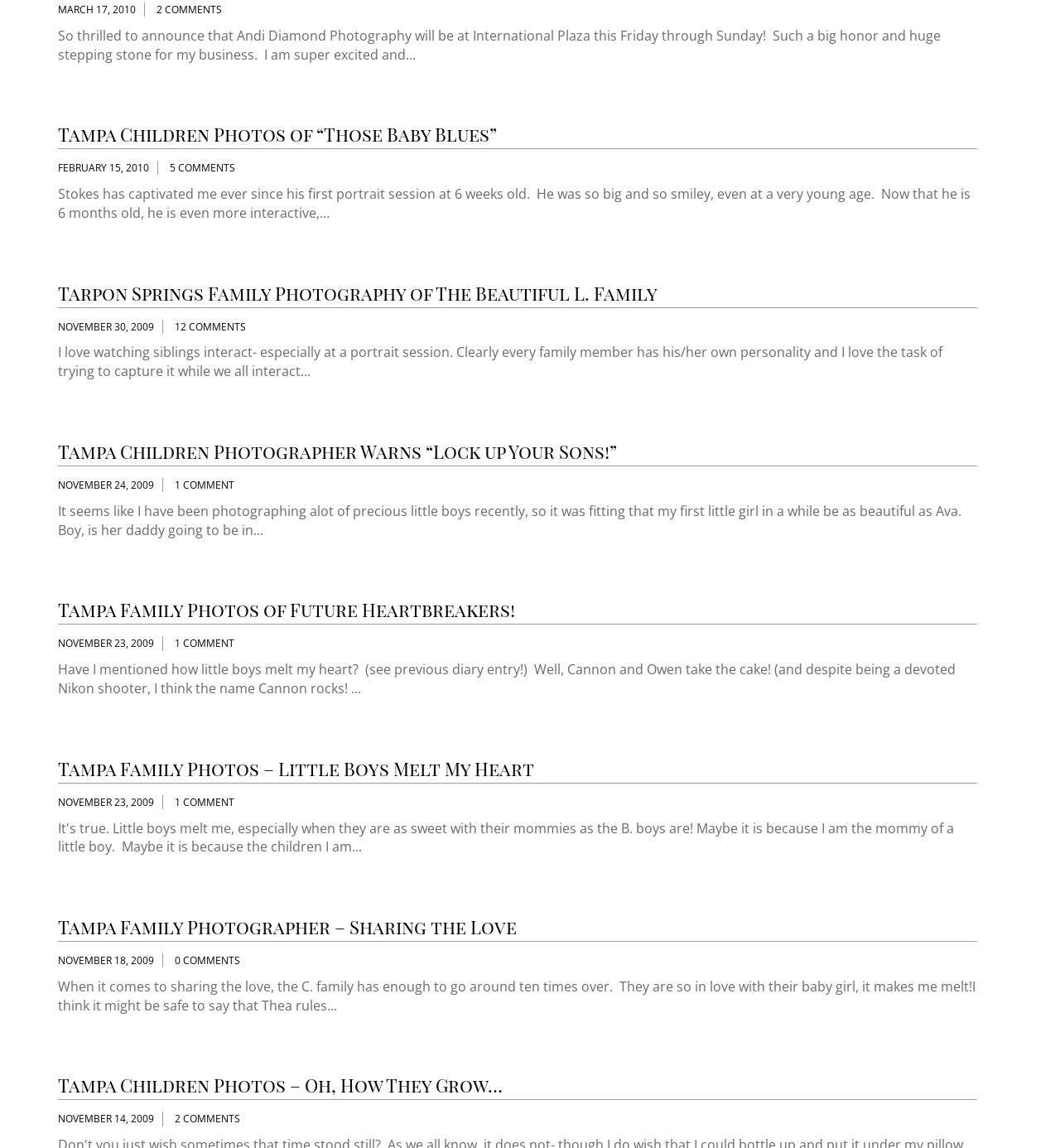How many comments does the second blog post have?
Offer a detailed and exhaustive answer to the question.

I found the answer by examining the second link element with the text '5 COMMENTS' which is located below the second blog post's heading and static text.